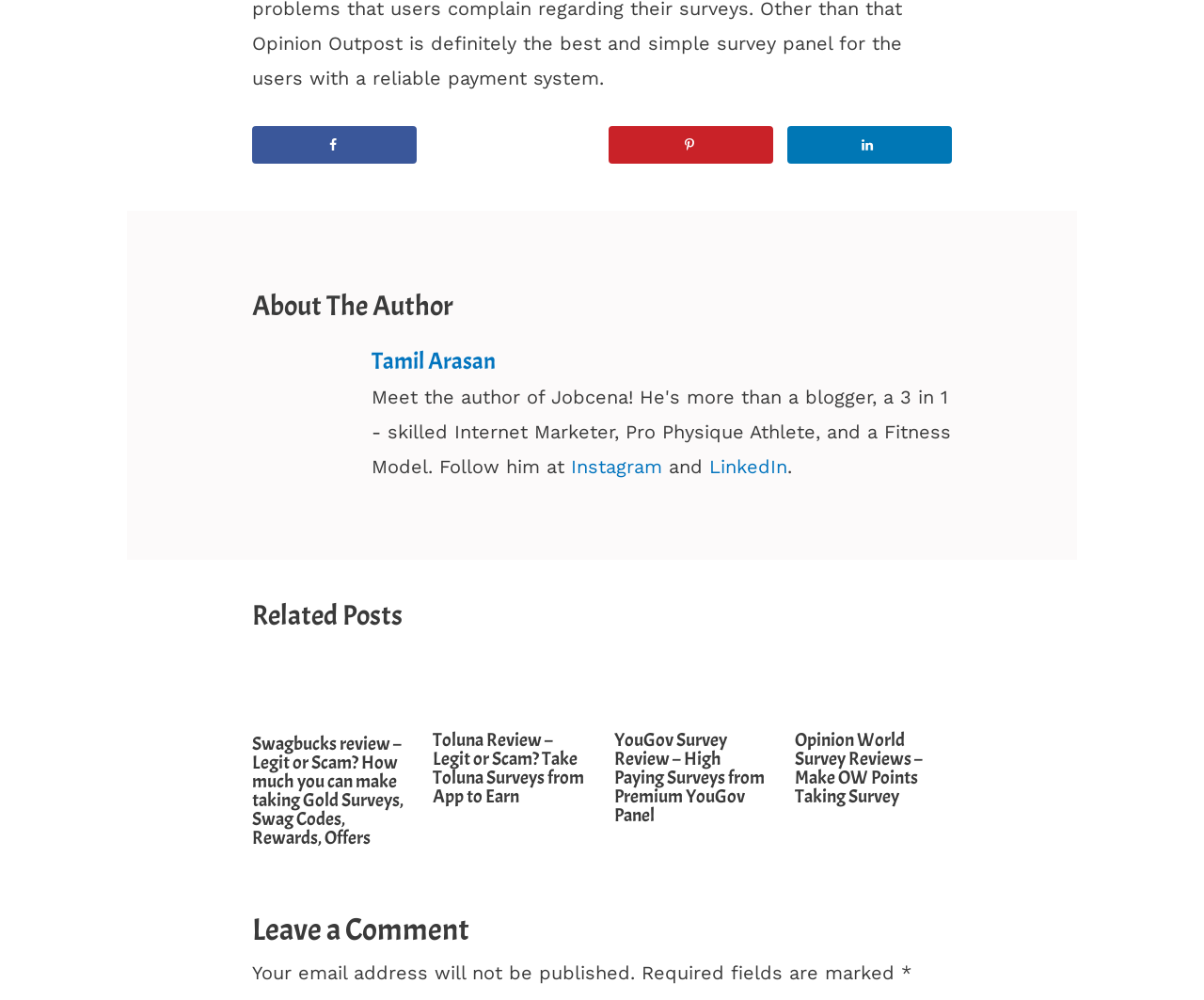Please provide a detailed answer to the question below based on the screenshot: 
What social media platforms are linked to the author?

The author's social media profiles are linked in the 'About The Author' section. The links 'Instagram' and 'LinkedIn' are present, indicating that the author has profiles on these platforms.